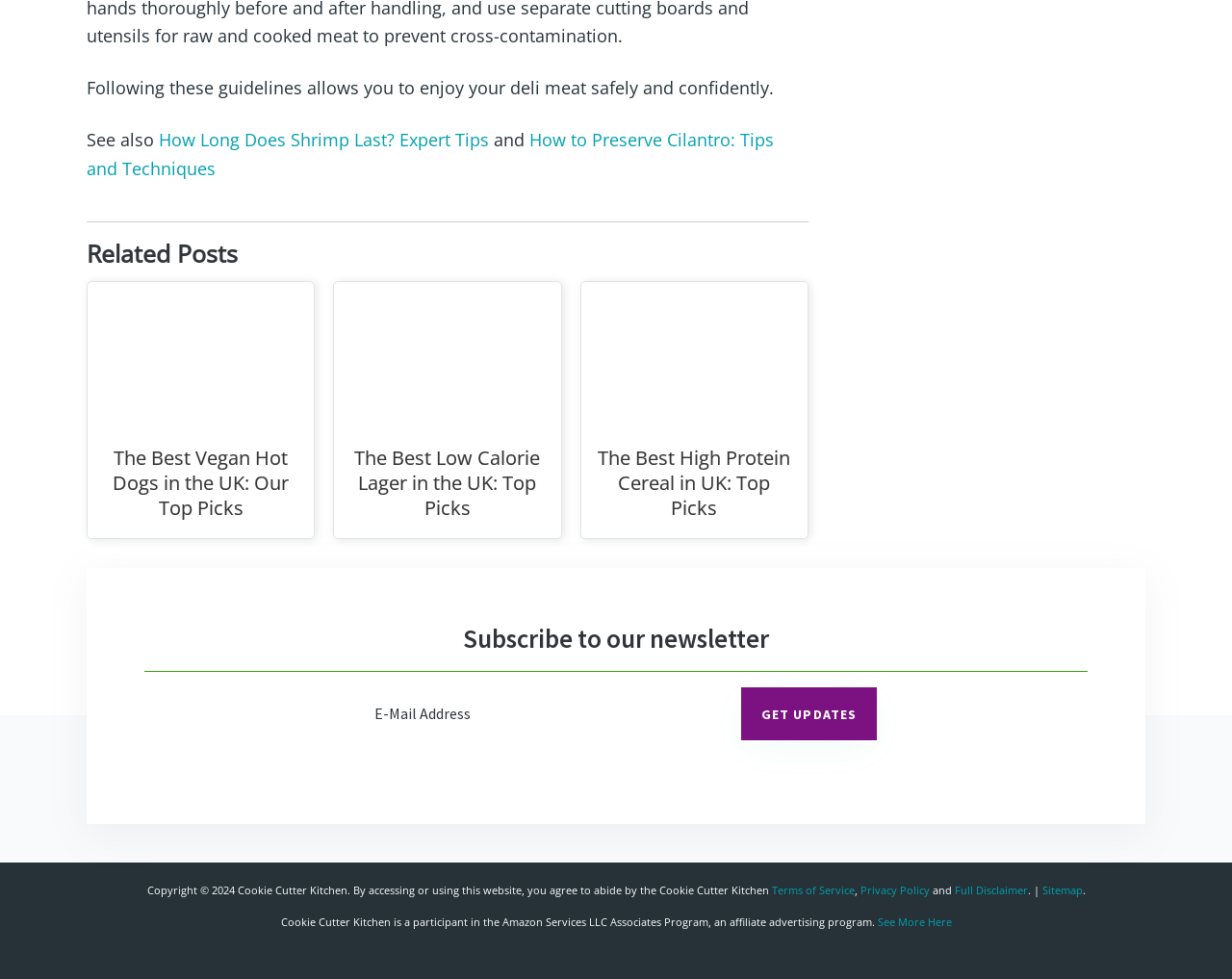Using the given element description, provide the bounding box coordinates (top-left x, top-left y, bottom-right x, bottom-right y) for the corresponding UI element in the screenshot: Privacy Policy

[0.698, 0.902, 0.754, 0.917]